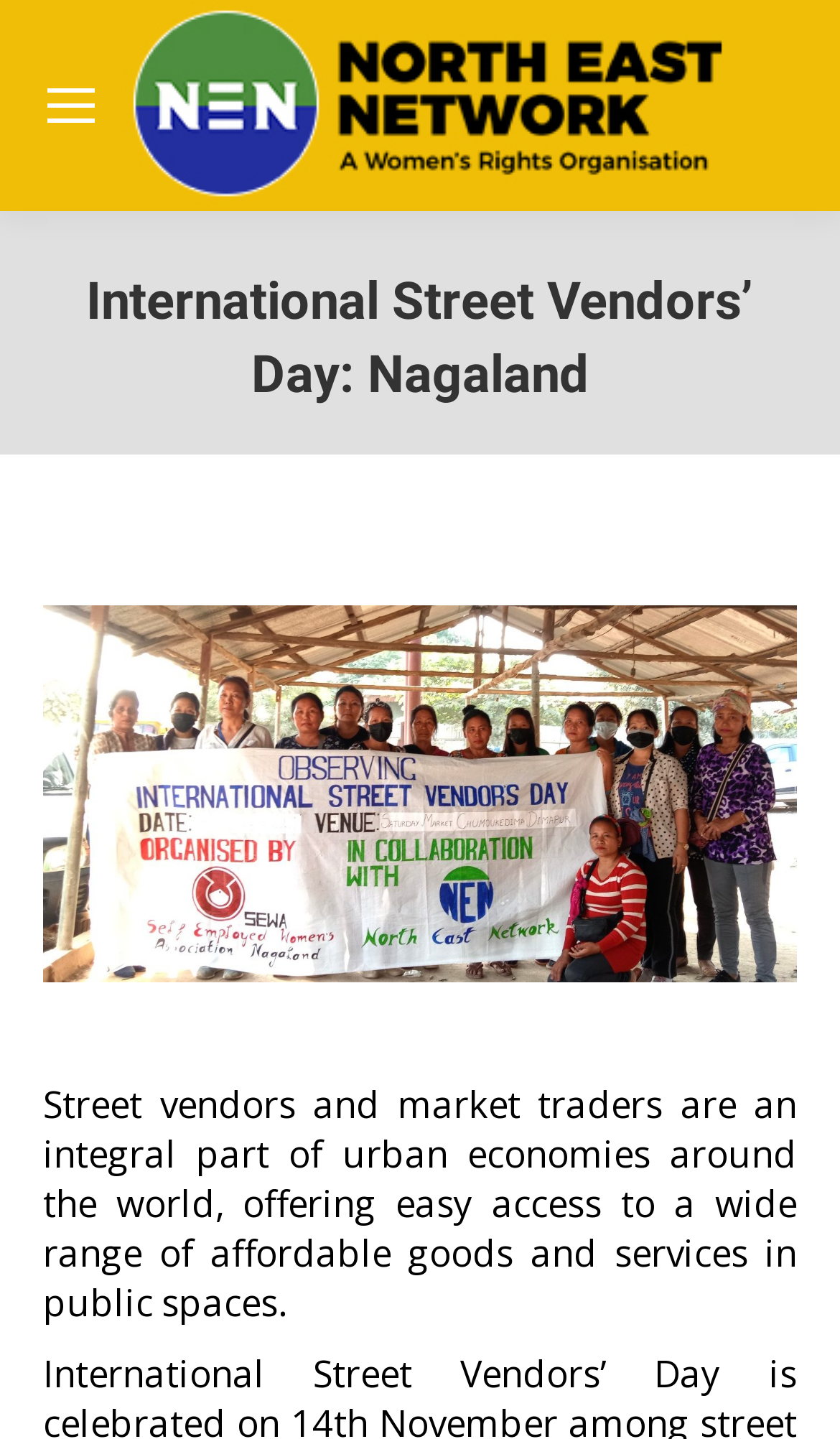Offer an in-depth caption of the entire webpage.

The webpage is about International Street Vendors' Day, specifically focusing on Nagaland. At the top left corner, there is a mobile menu icon, and next to it, a link to "North East Network" with its logo. Below these elements, a prominent heading "International Street Vendors' Day: Nagaland" is displayed.

In the middle of the page, there is a section with a "You are here:" label, followed by a large image that takes up most of the page's width. Below this image, a paragraph of text explains the importance of street vendors and market traders in urban economies, offering easy access to affordable goods and services.

At the bottom right corner of the page, a "Go to Top" link is provided, accompanied by a small icon. Overall, the page has a simple layout with a clear focus on the topic of street vendors and their significance.